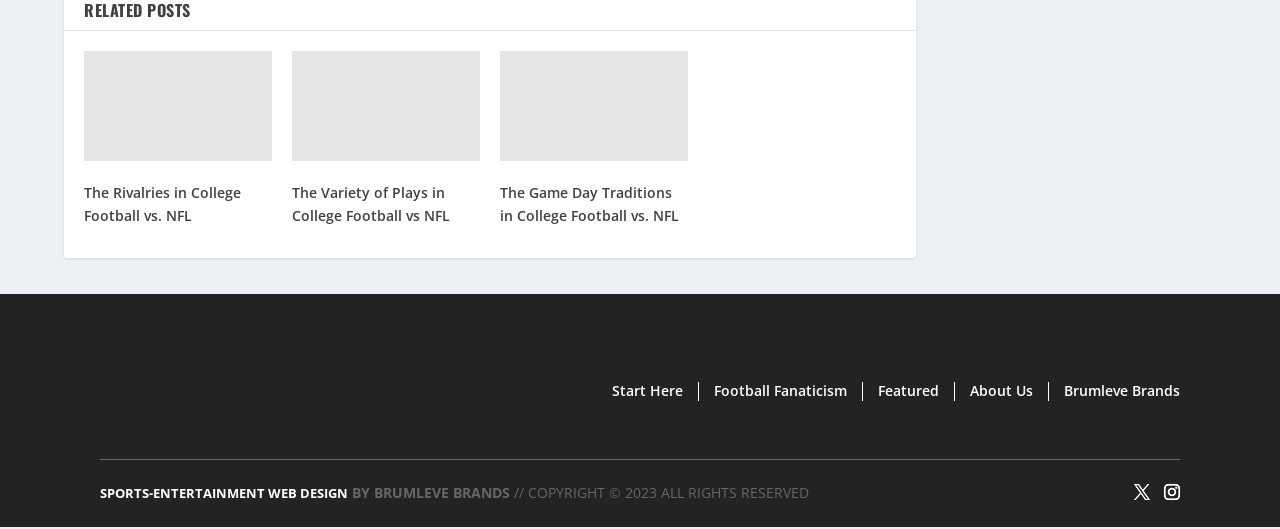Using the given description, provide the bounding box coordinates formatted as (top-left x, top-left y, bottom-right x, bottom-right y), with all values being floating point numbers between 0 and 1. Description: SPORTS-ENTERTAINMENT WEB DESIGN

[0.078, 0.919, 0.272, 0.953]